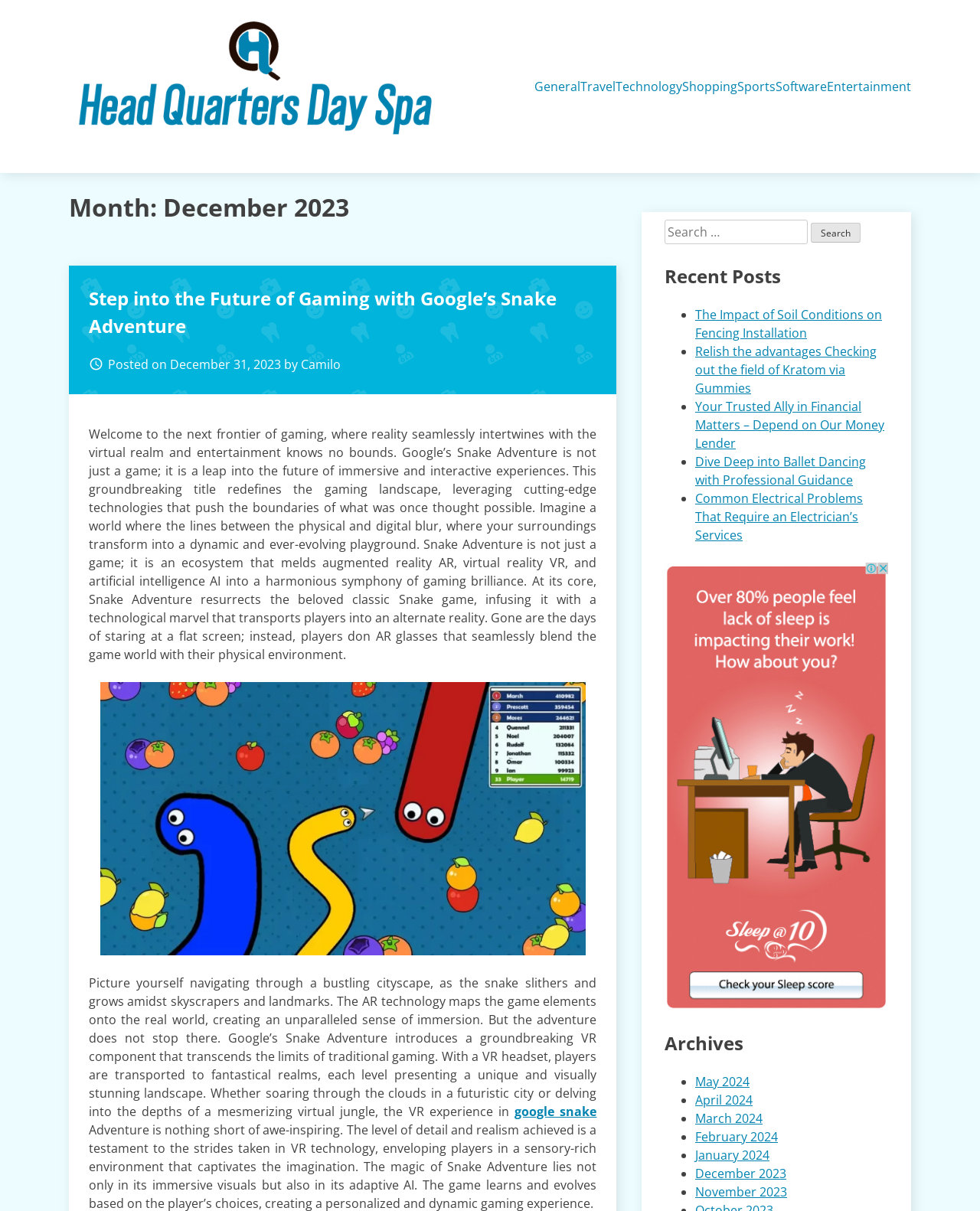Use a single word or phrase to answer the question: What is the author of the first blog post?

Camilo